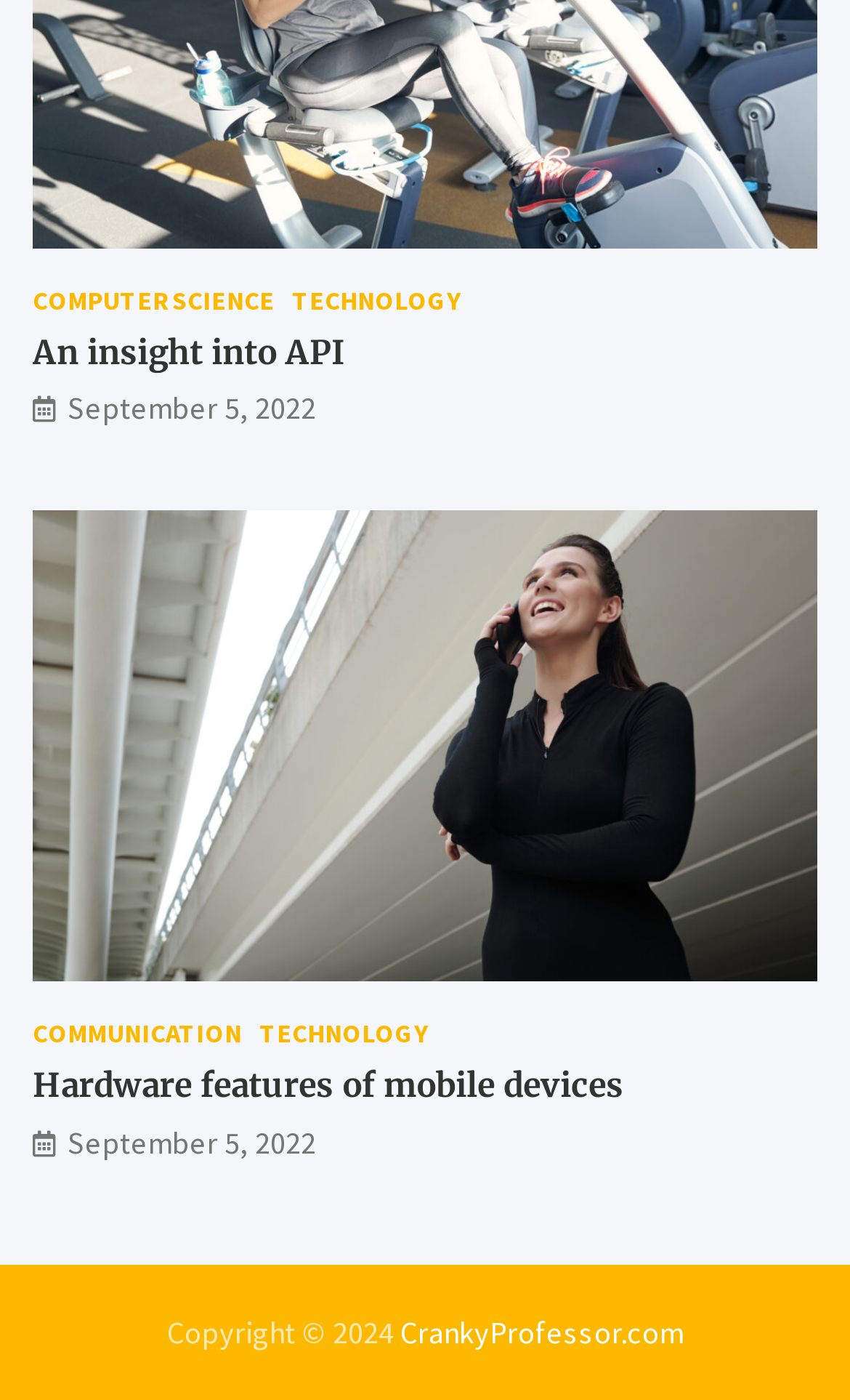Could you locate the bounding box coordinates for the section that should be clicked to accomplish this task: "Learn about Hardware features of mobile devices".

[0.038, 0.76, 0.733, 0.79]